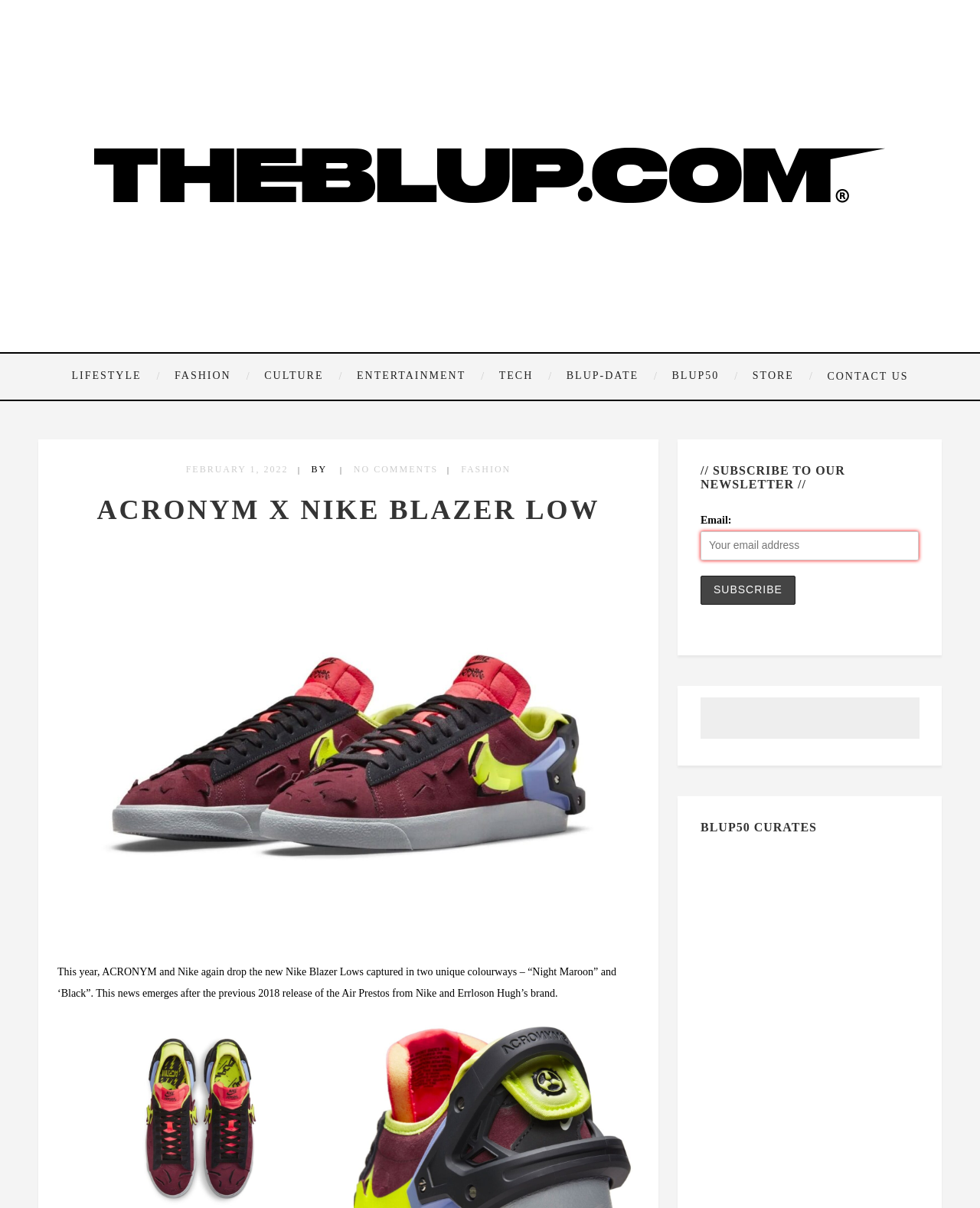How many unique colourways are the Nike Blazer Lows captured in?
Please elaborate on the answer to the question with detailed information.

The webpage states that the Nike Blazer Lows are captured in two unique colourways - 'Night Maroon' and 'Black'.